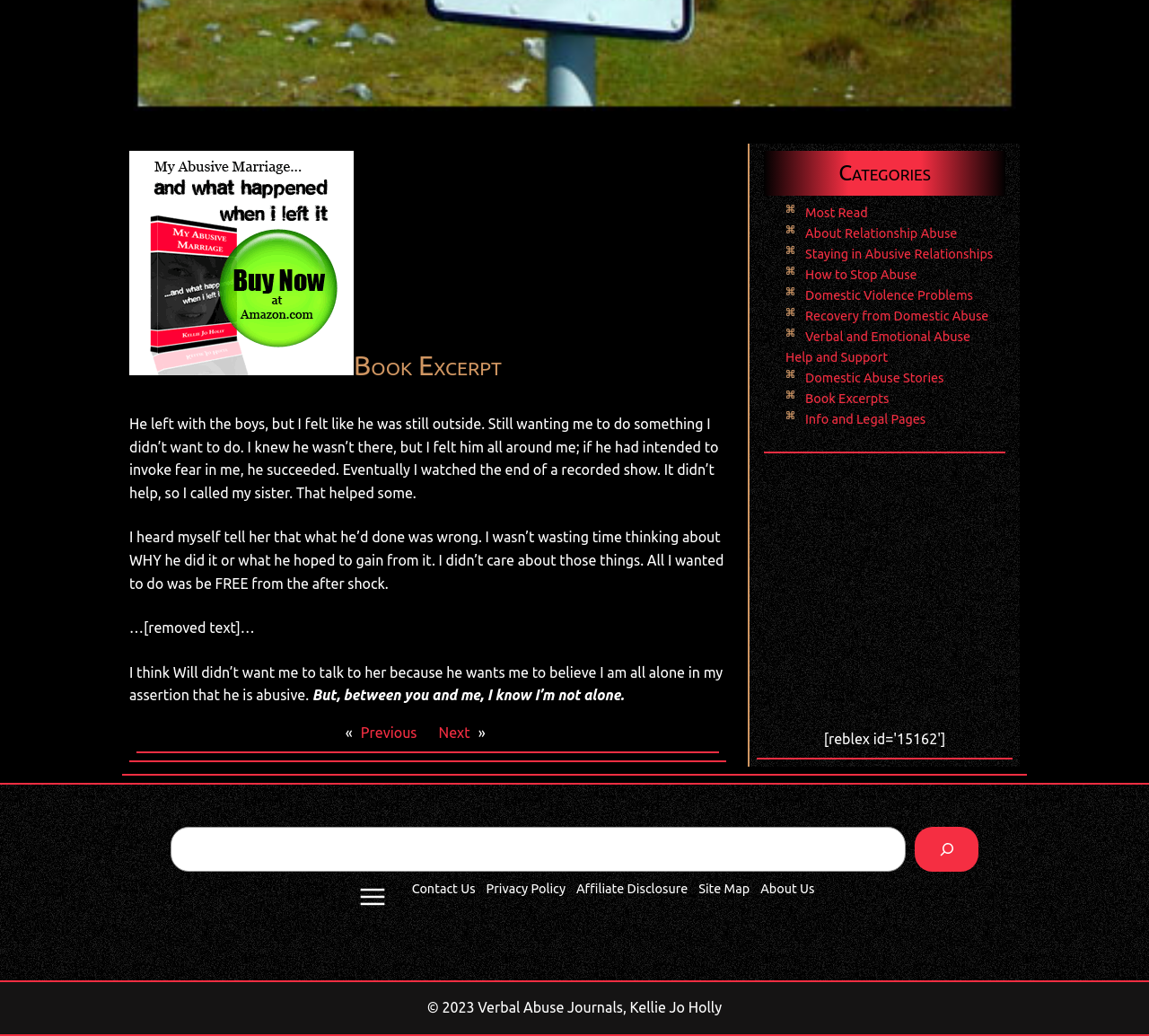What categories are listed on the webpage?
Using the visual information from the image, give a one-word or short-phrase answer.

Relationship abuse topics